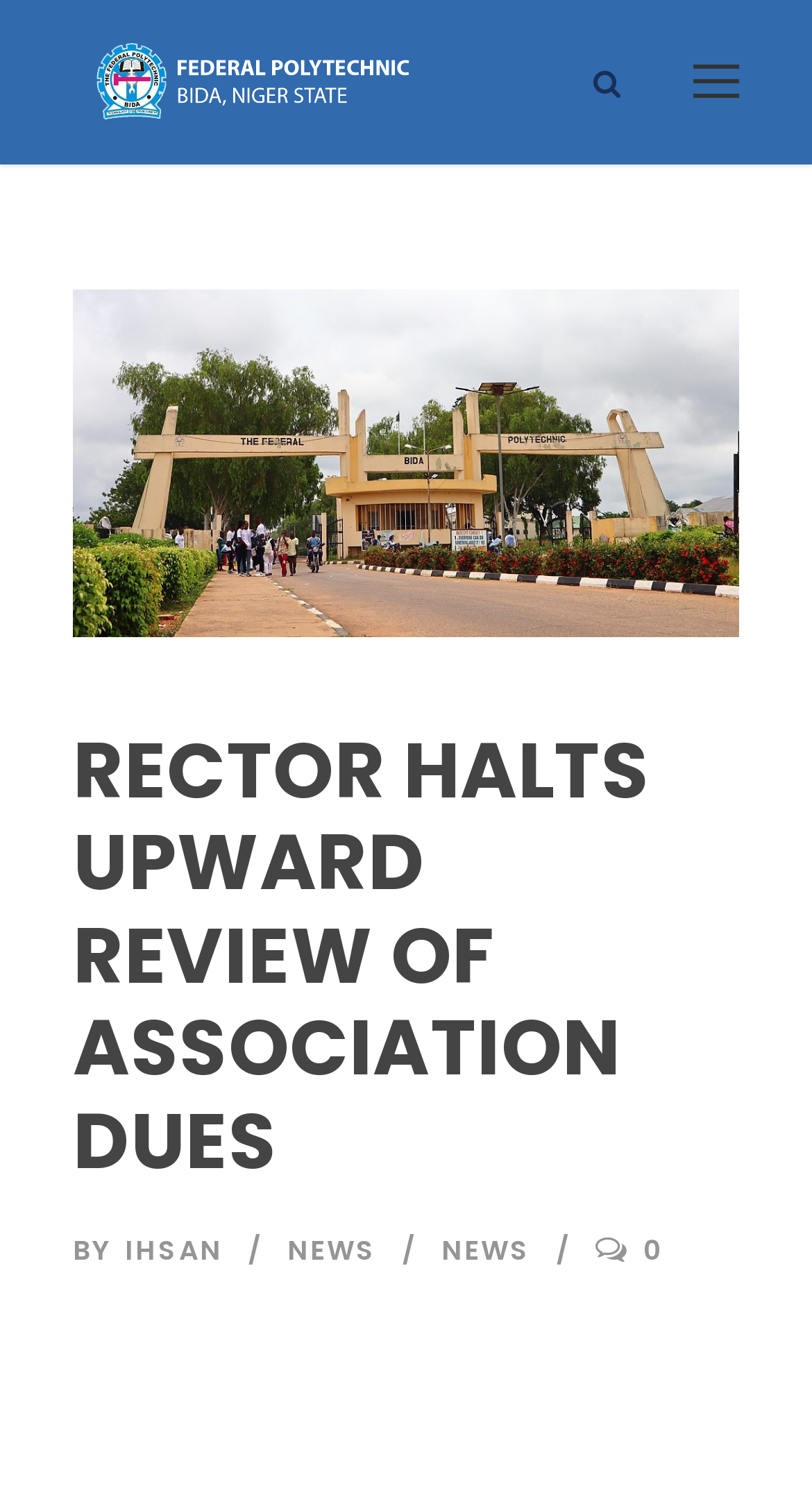How many links are in the top section? Analyze the screenshot and reply with just one word or a short phrase.

2